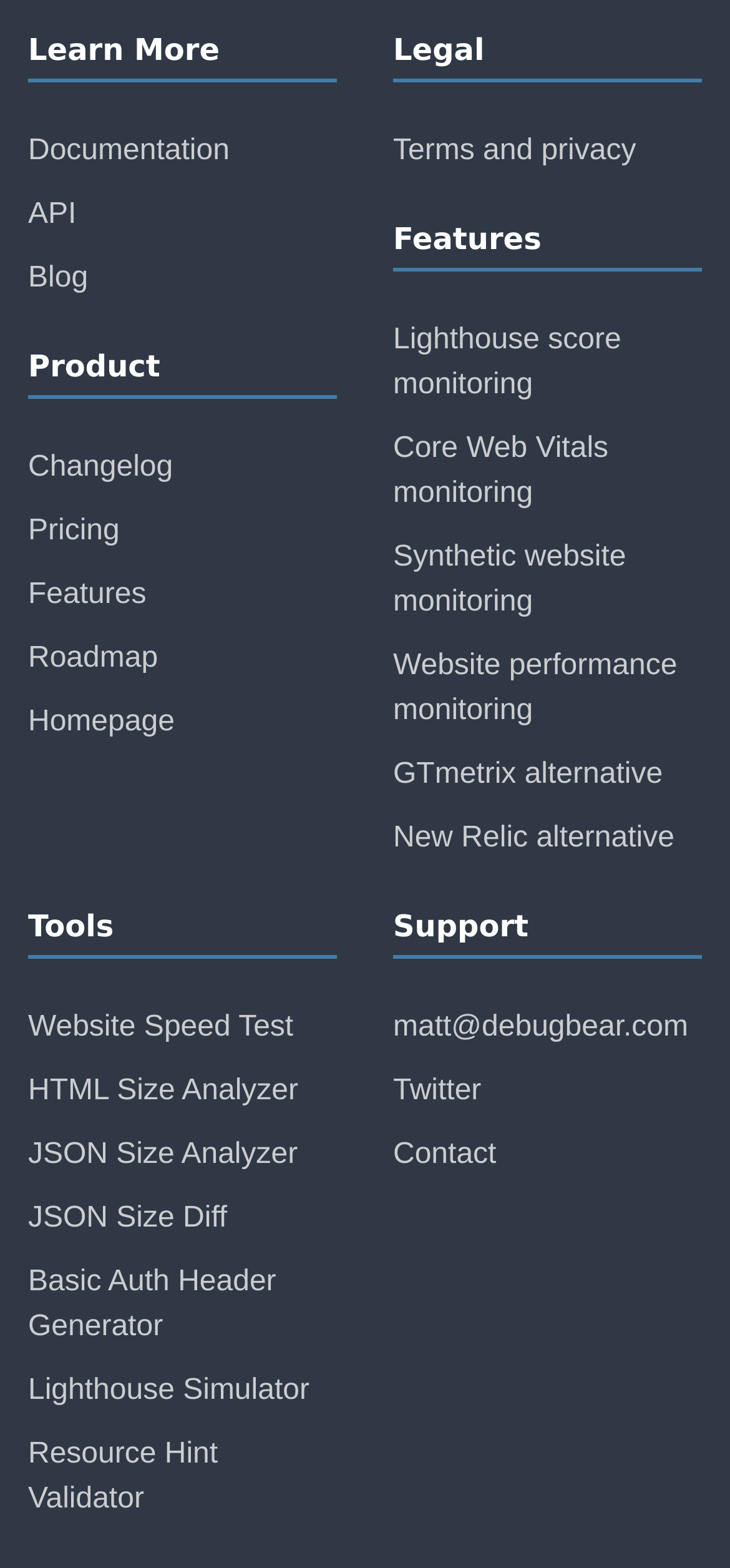Refer to the image and provide an in-depth answer to the question:
How many links are under the 'Legal' heading?

I counted the links under the 'Legal' heading, which is 'Terms and privacy', and found that there is only 1 link.